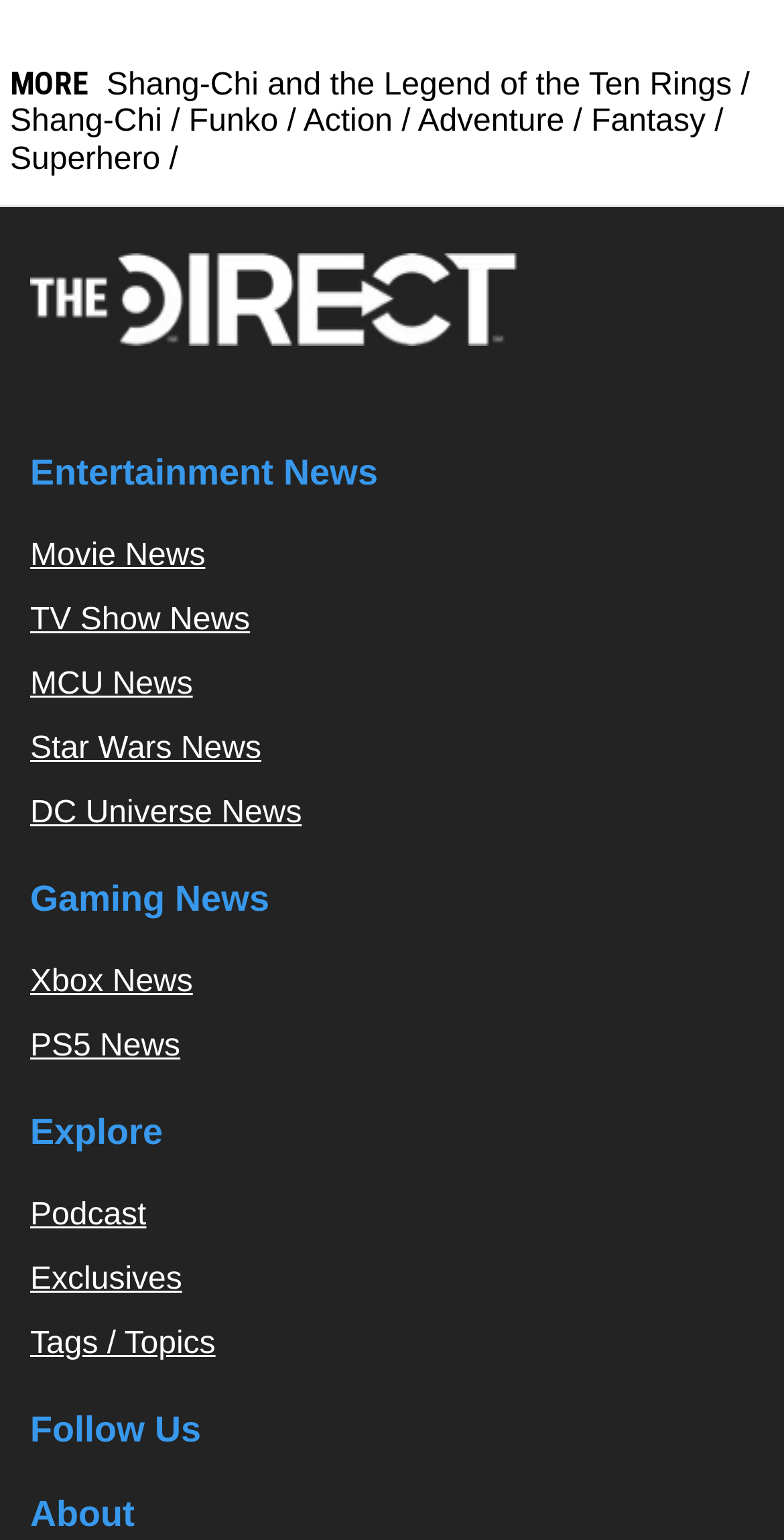Determine the bounding box coordinates of the element's region needed to click to follow the instruction: "Check out Movie News". Provide these coordinates as four float numbers between 0 and 1, formatted as [left, top, right, bottom].

[0.038, 0.35, 0.262, 0.373]